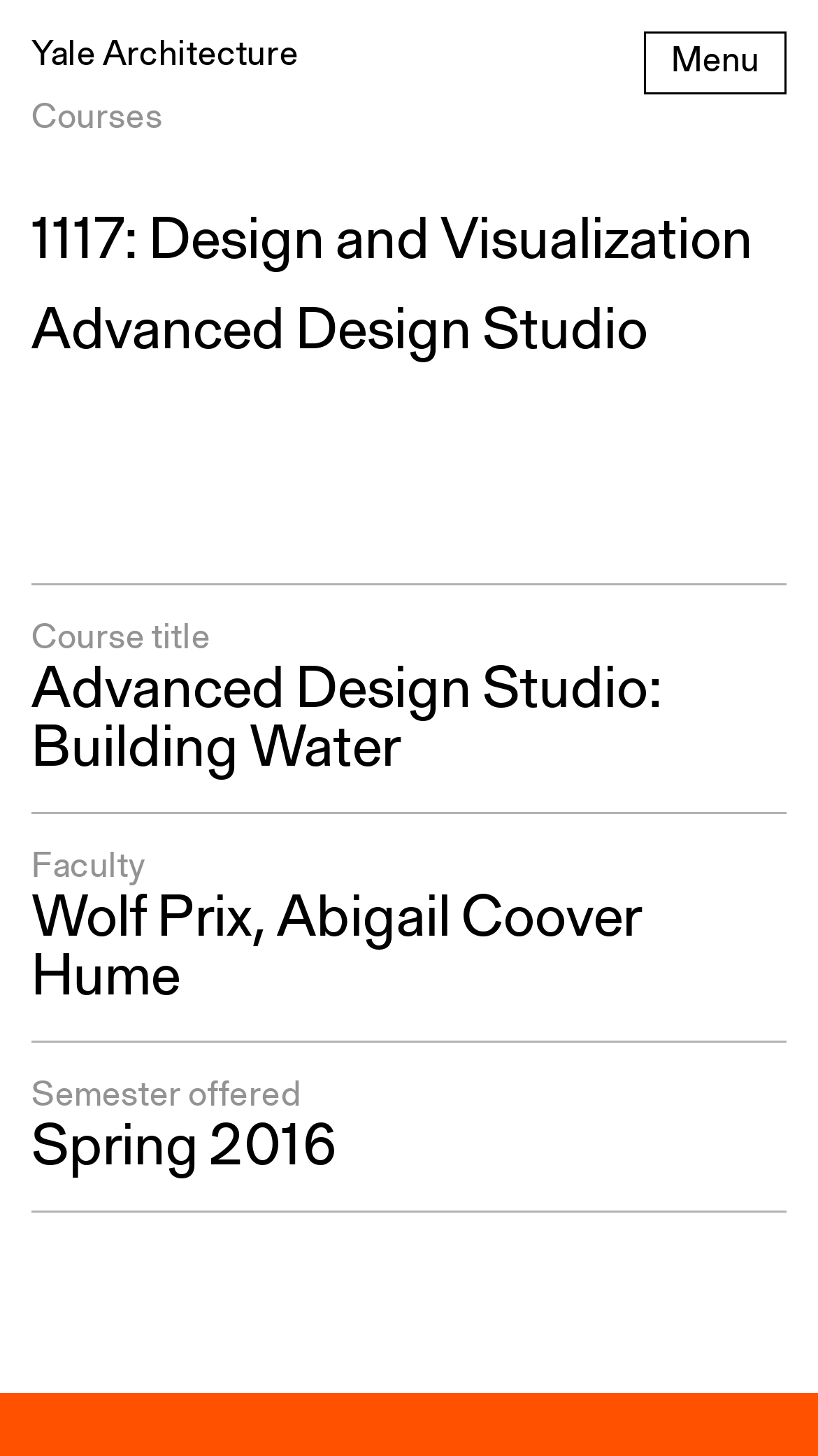Respond to the following query with just one word or a short phrase: 
What is the navigation menu button text?

Open the navigation menu